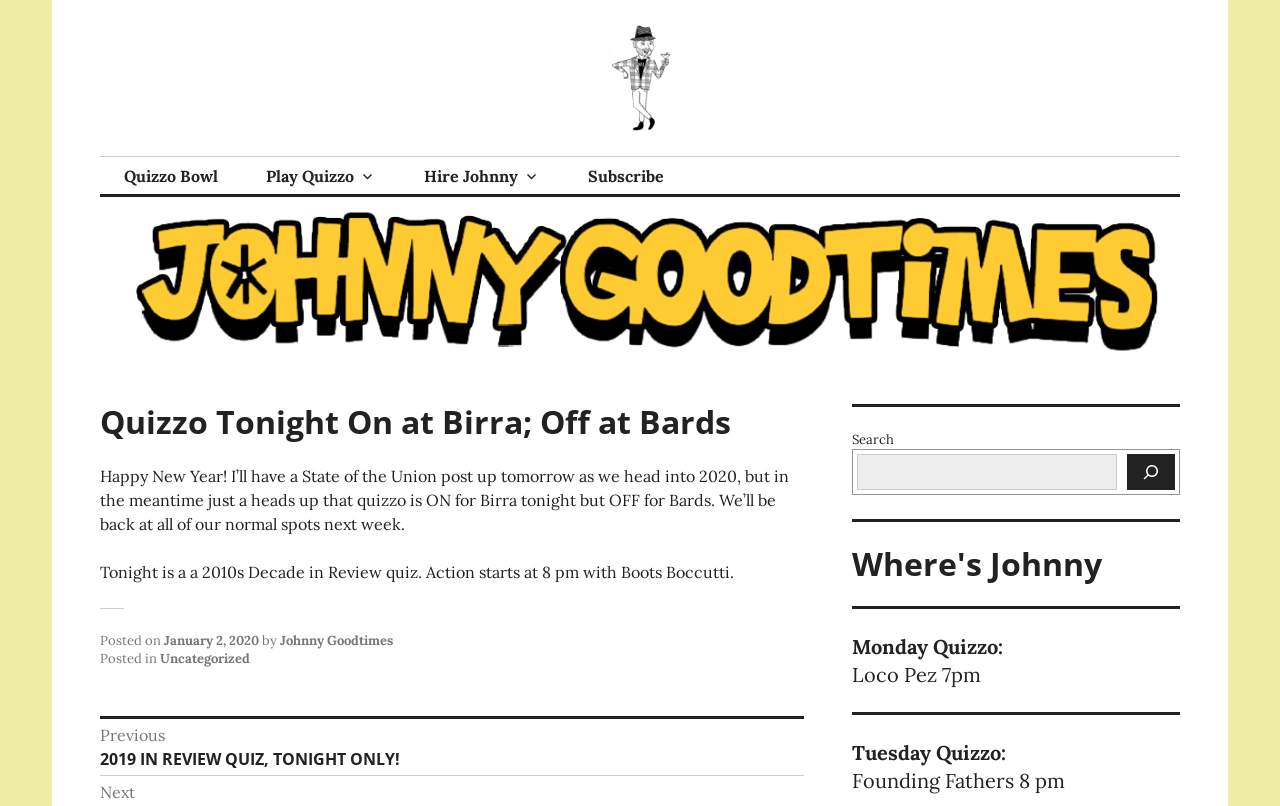What is the name of the next post?
Based on the content of the image, thoroughly explain and answer the question.

I found the answer by looking at the link with the text 'Previous post: 2019 IN REVIEW QUIZ, TONIGHT ONLY!' which appears at the bottom of the webpage.